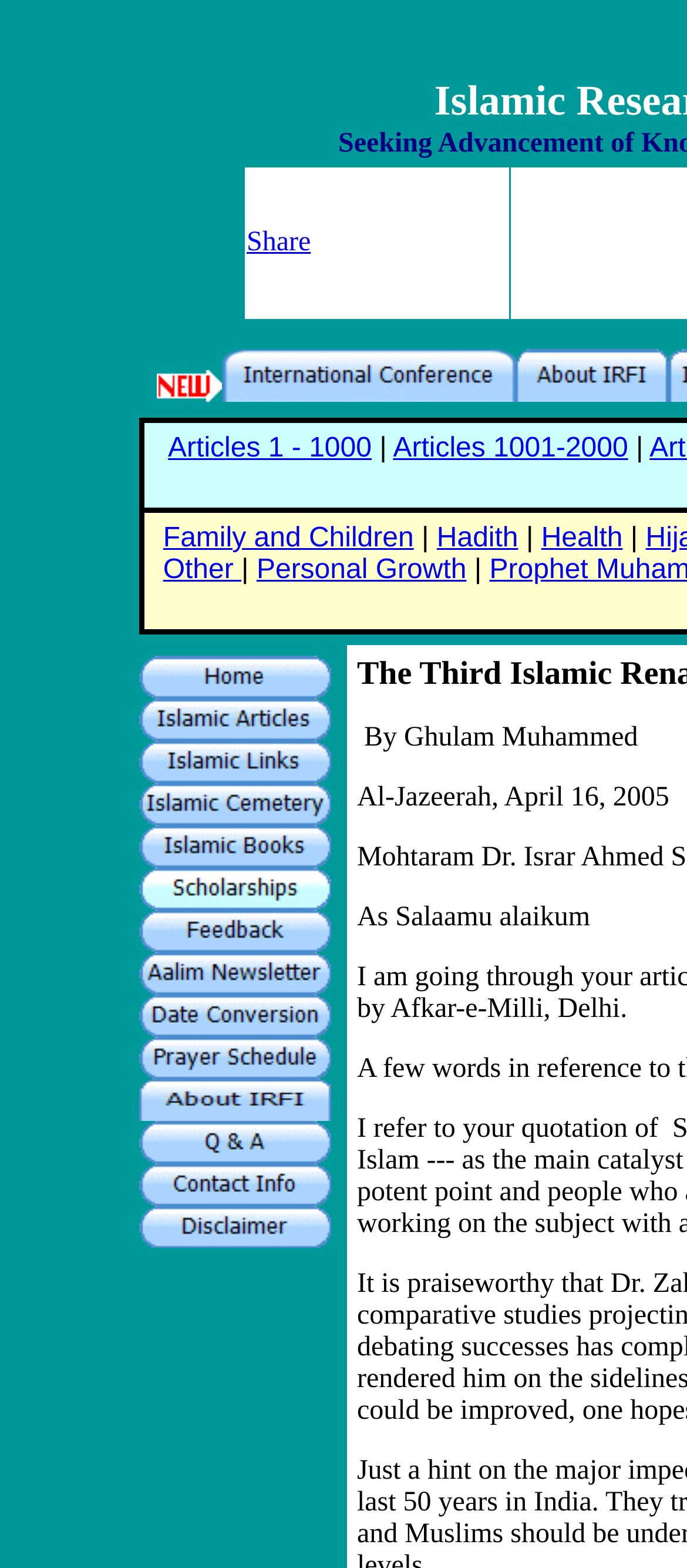Use a single word or phrase to answer the question: 
What type of articles are listed on the webpage?

Islamic articles